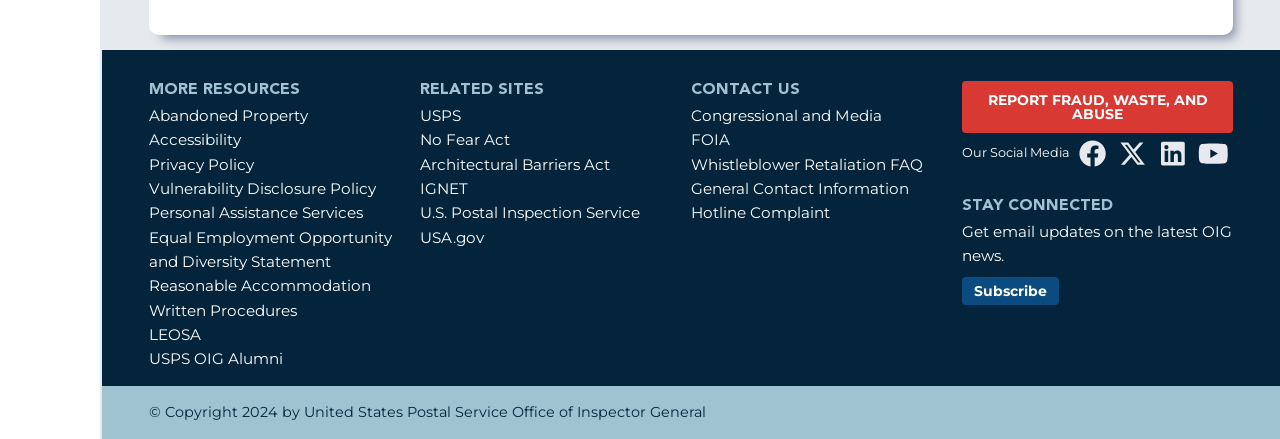What is the topic of the 'RELATED SITES' section?
Please provide a single word or phrase as your answer based on the image.

Related government websites